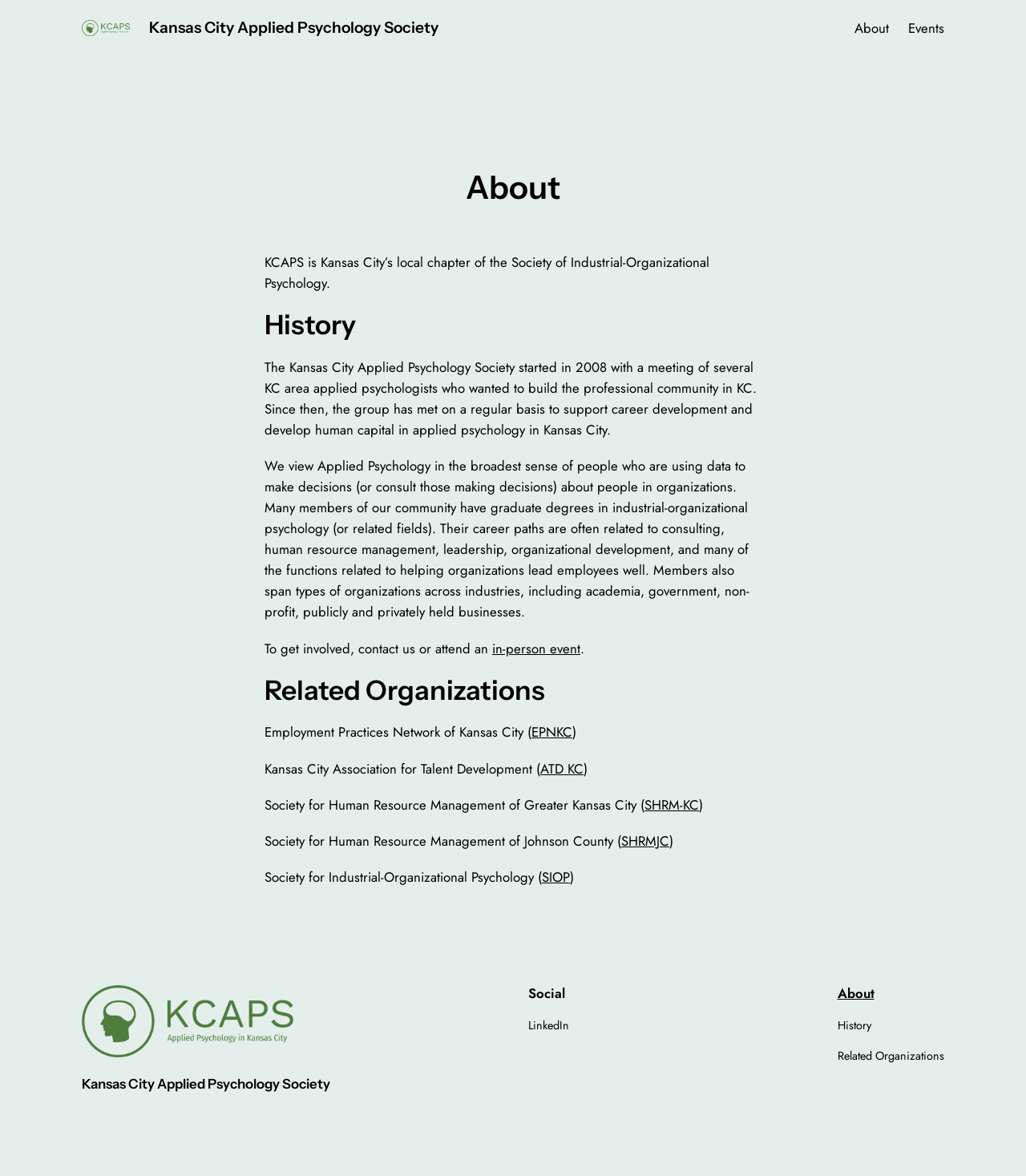Locate the bounding box coordinates of the element that needs to be clicked to carry out the instruction: "Click the 'About' link in the footer navigation". The coordinates should be given as four float numbers ranging from 0 to 1, i.e., [left, top, right, bottom].

[0.833, 0.015, 0.866, 0.033]